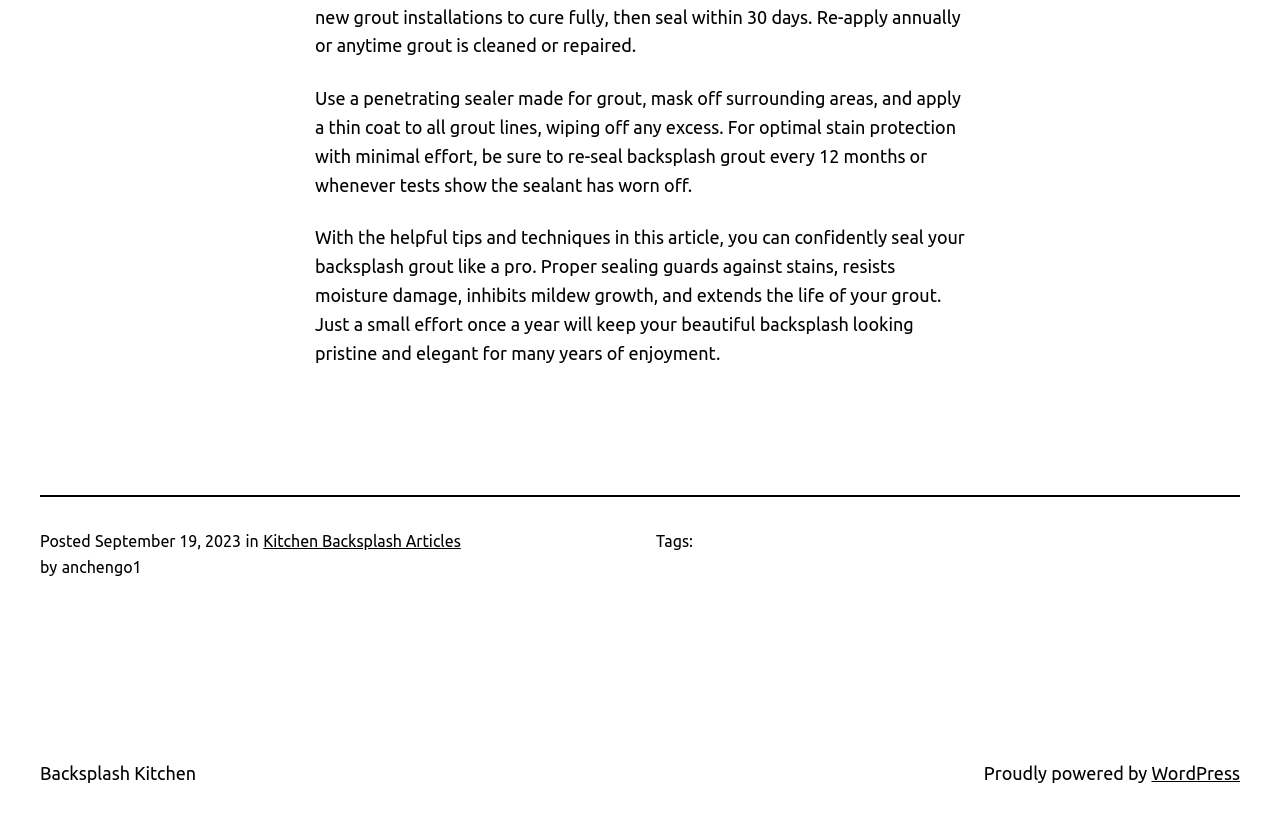What type of content is the webpage about?
Answer the question using a single word or phrase, according to the image.

Kitchen Backsplash Articles